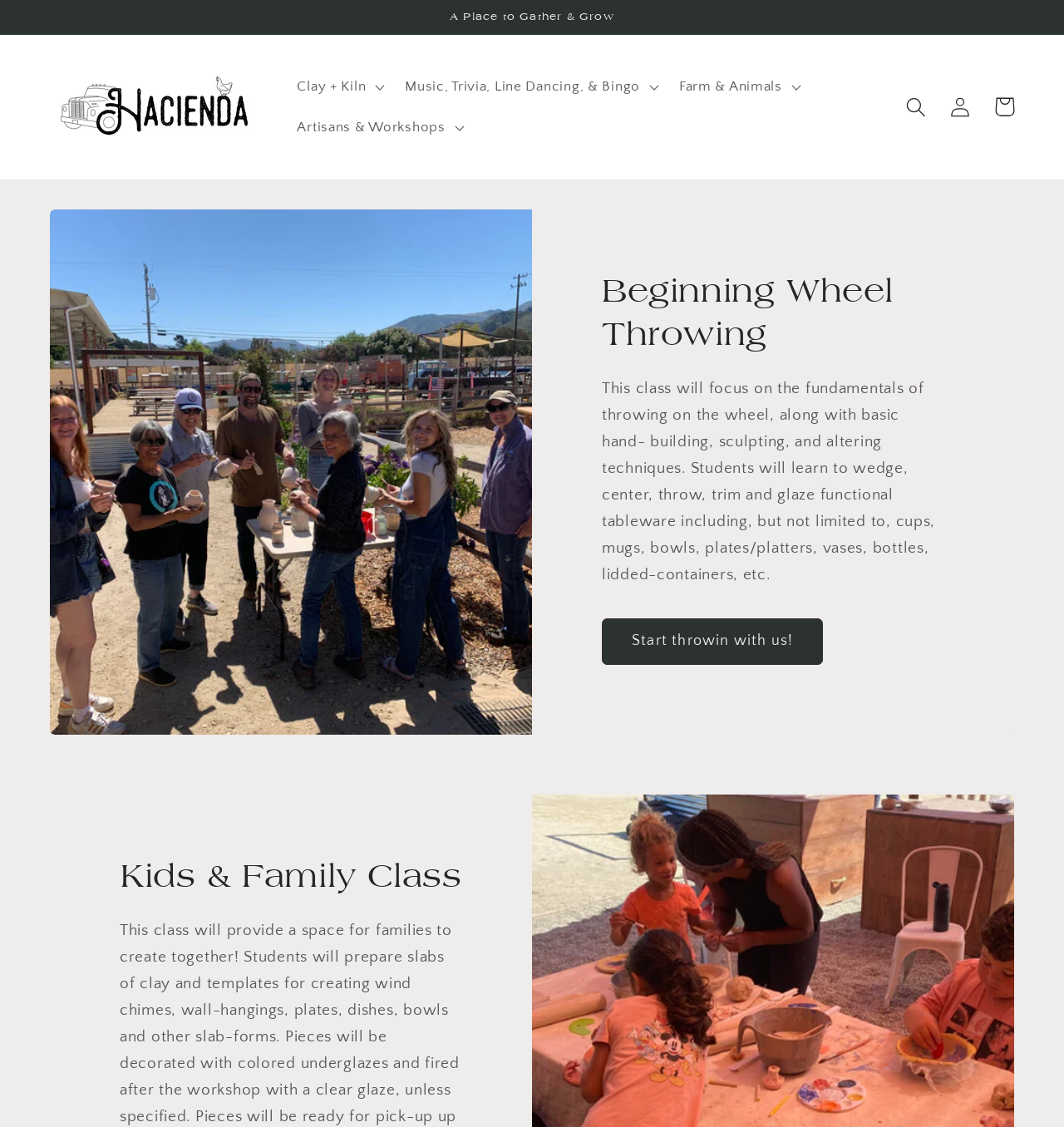Pinpoint the bounding box coordinates of the clickable area needed to execute the instruction: "Start throwing with us!". The coordinates should be specified as four float numbers between 0 and 1, i.e., [left, top, right, bottom].

[0.566, 0.549, 0.774, 0.59]